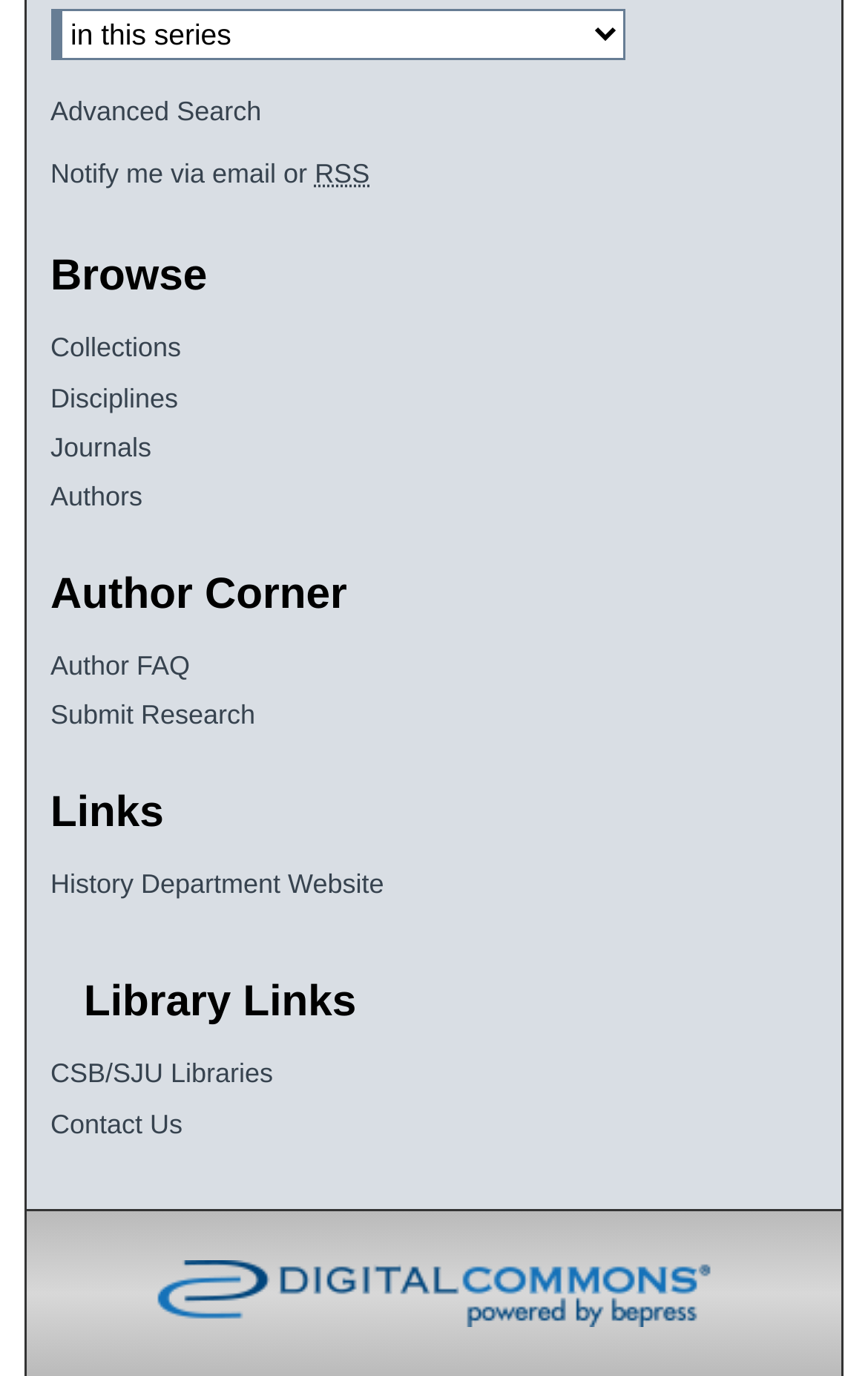Please find the bounding box coordinates of the clickable region needed to complete the following instruction: "Submit research". The bounding box coordinates must consist of four float numbers between 0 and 1, i.e., [left, top, right, bottom].

[0.058, 0.48, 0.942, 0.503]